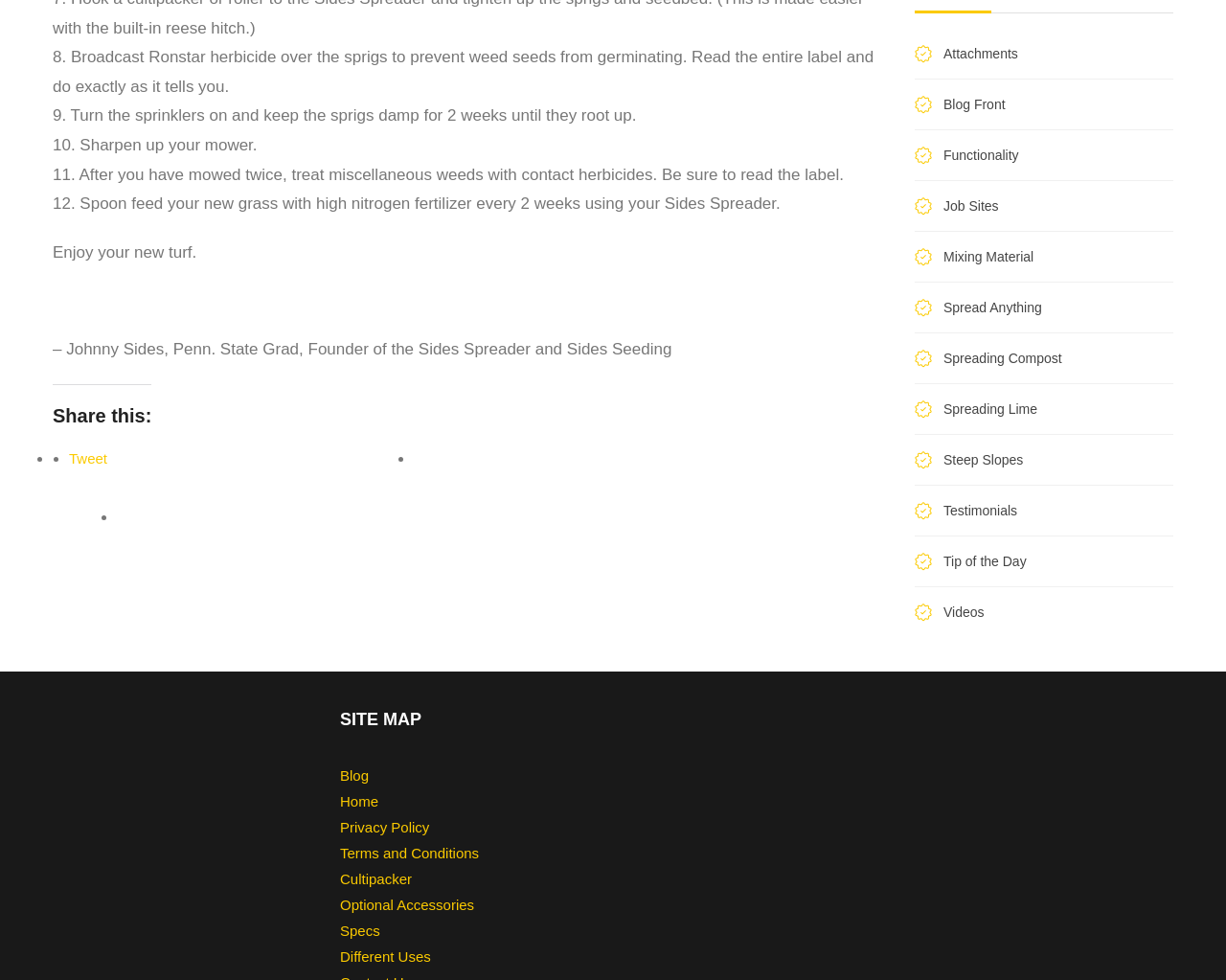Identify the bounding box coordinates of the region that needs to be clicked to carry out this instruction: "Click on 'Different Uses'". Provide these coordinates as four float numbers ranging from 0 to 1, i.e., [left, top, right, bottom].

[0.277, 0.963, 0.446, 0.99]